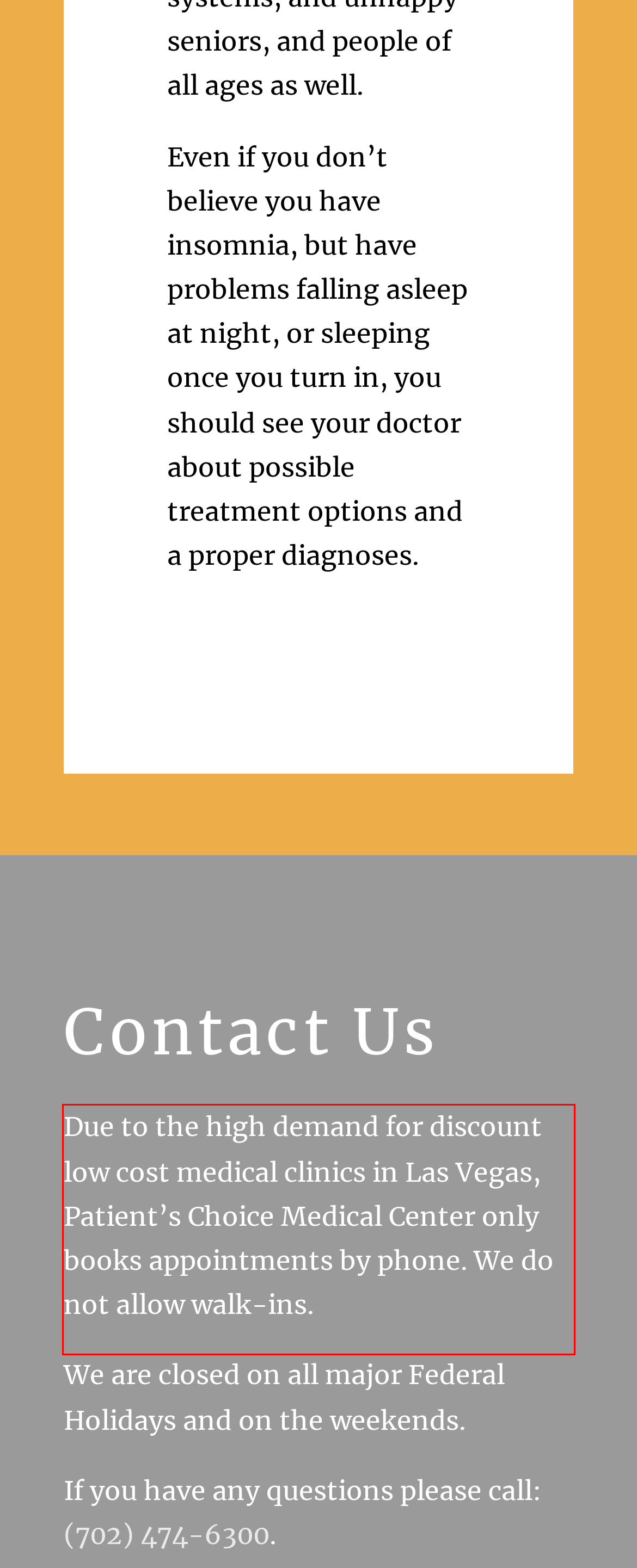You have a screenshot with a red rectangle around a UI element. Recognize and extract the text within this red bounding box using OCR.

Due to the high demand for discount low cost medical clinics in Las Vegas, Patient’s Choice Medical Center only books appointments by phone. We do not allow walk-ins.